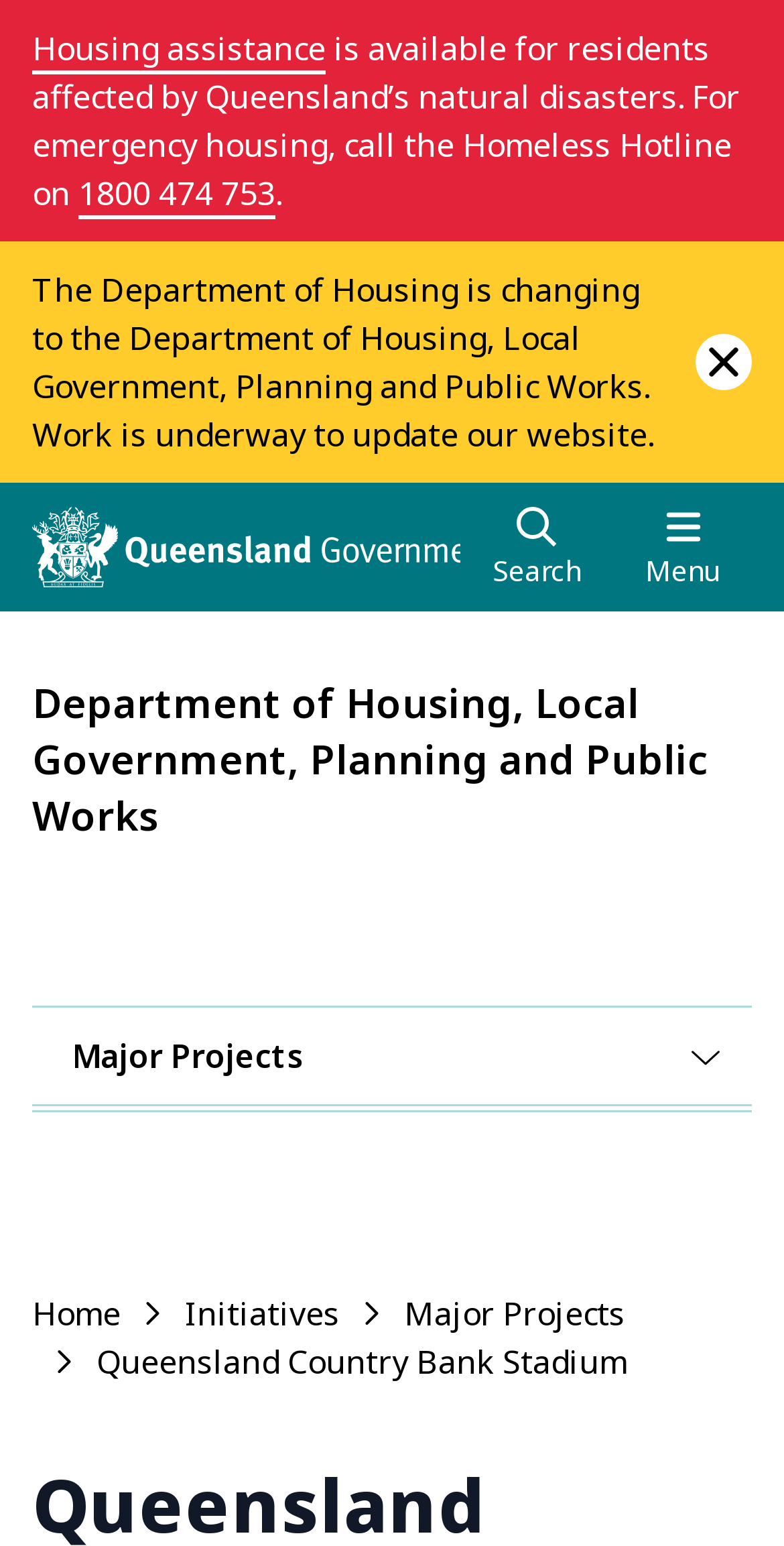What is the phone number for emergency housing?
Please provide a detailed answer to the question.

I found the phone number by looking at the text that says 'For emergency housing, call the Homeless Hotline on' and then finding the linked text '1800 474 753' next to it.